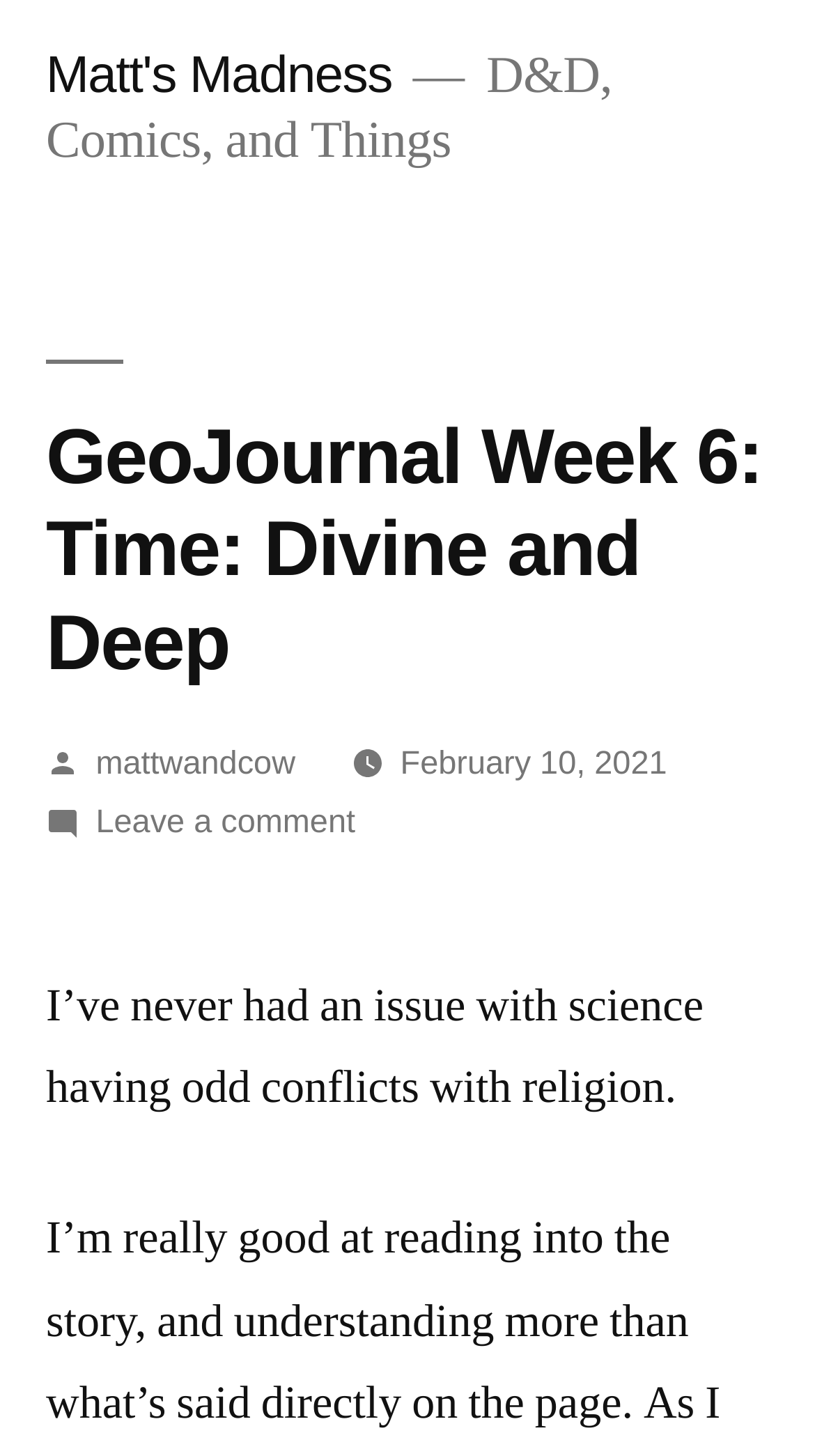Calculate the bounding box coordinates of the UI element given the description: "logged in".

None